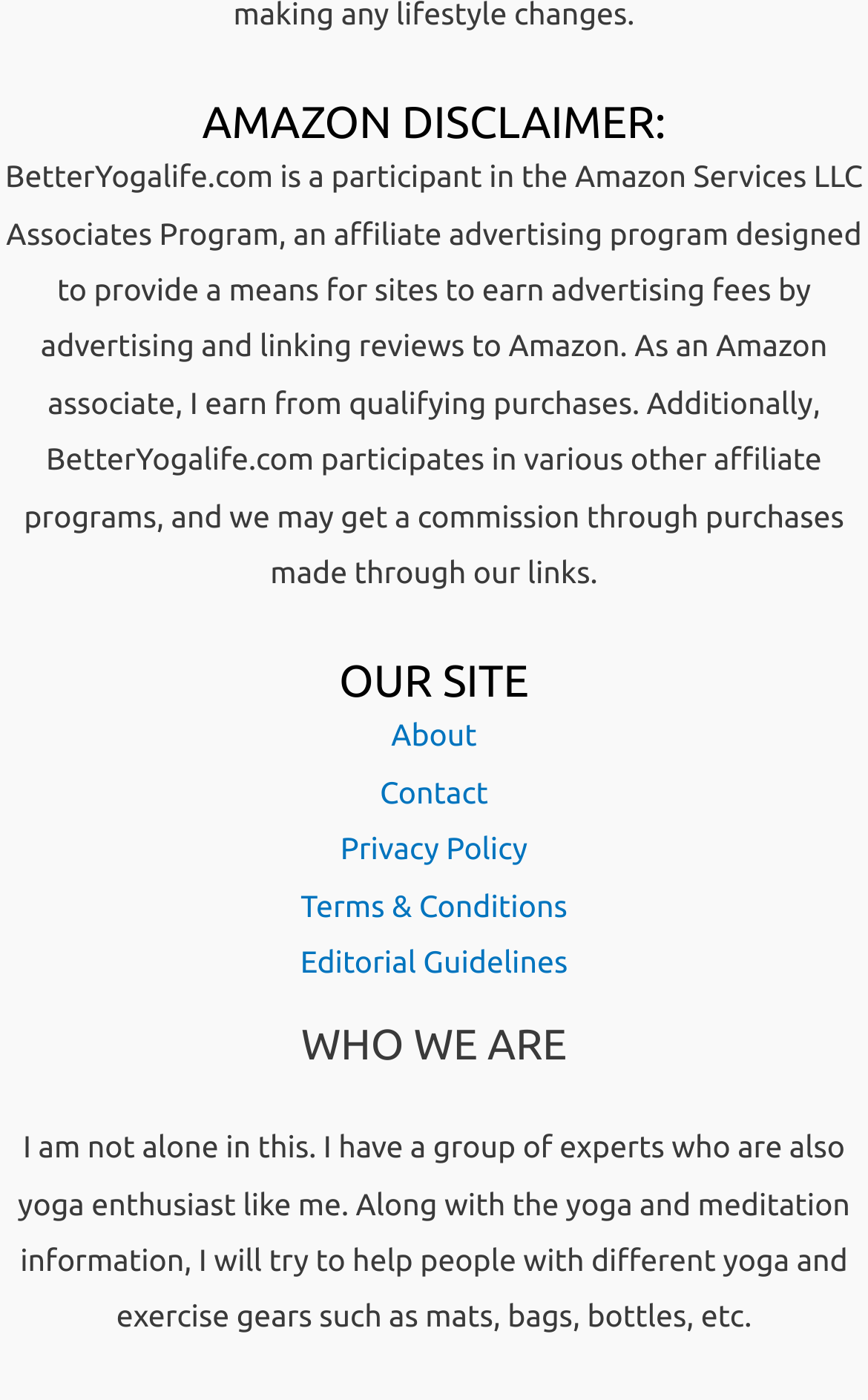What is the name of the affiliate program?
Examine the image and provide an in-depth answer to the question.

The answer can be found in the first paragraph of the disclaimer section, which states that 'BetterYogalife.com is a participant in the Amazon Services LLC Associates Program, an affiliate advertising program designed to provide a means for sites to earn advertising fees by advertising and linking reviews to Amazon.'